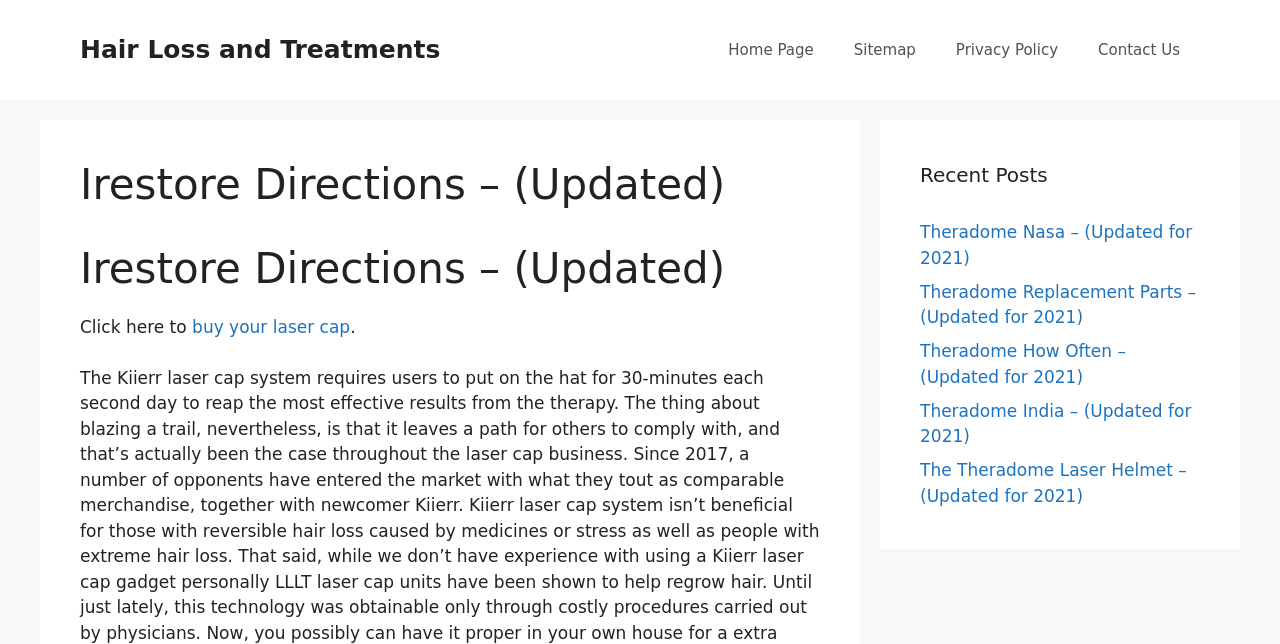Give a one-word or short-phrase answer to the following question: 
What is the category of the webpage's content?

Hair Loss and Treatments